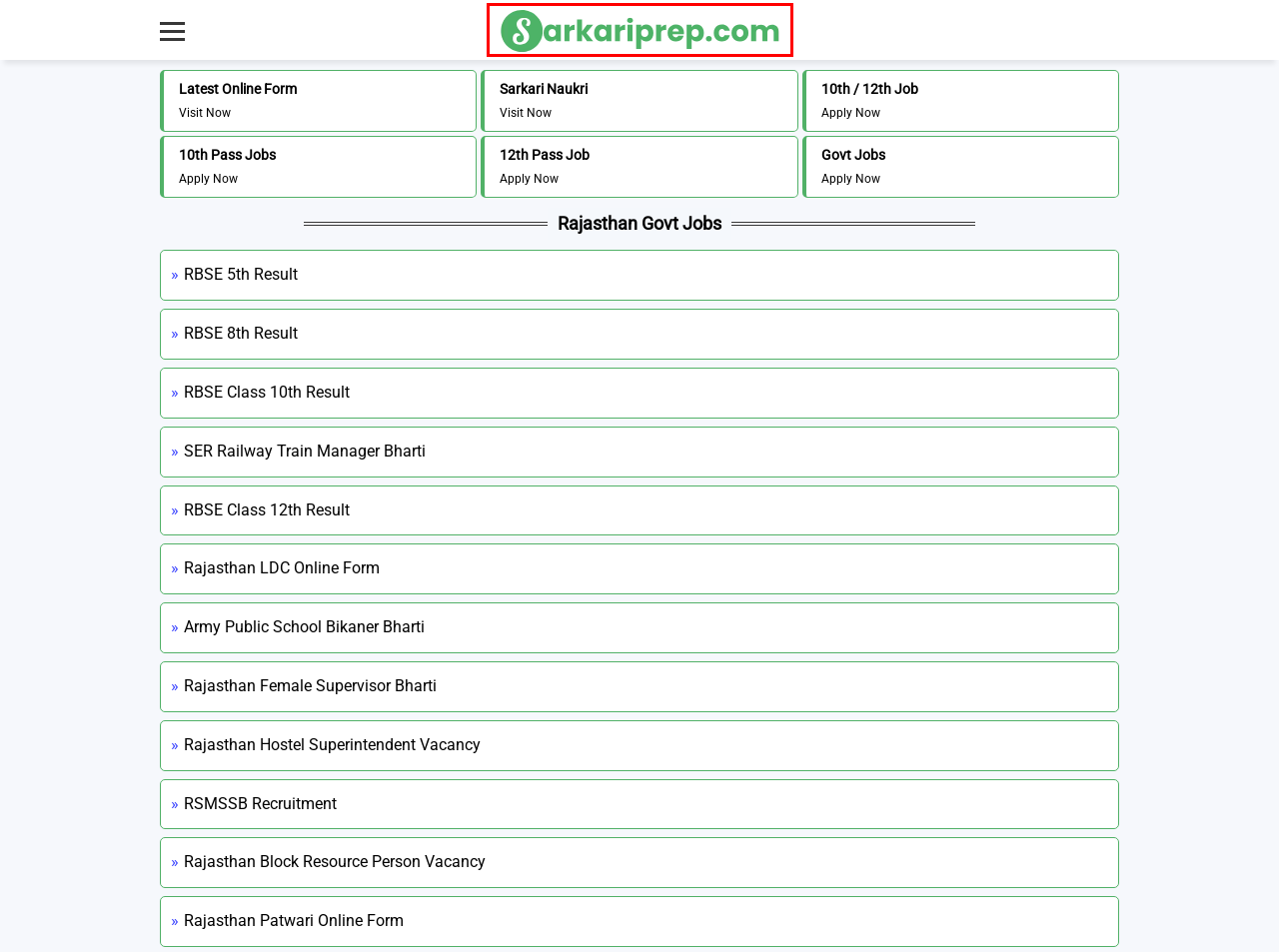Look at the given screenshot of a webpage with a red rectangle bounding box around a UI element. Pick the description that best matches the new webpage after clicking the element highlighted. The descriptions are:
A. Sarkariprep.com: Sarkari Naukri, Sarkari Job Result
B. Latest Online Form 2024: Latest Jobs, Sarkari Exam
C. Government Jobs 2024: All India Govt Jobs Alert
D. Rajasthan Board 12th Result 2024 Download Now
E. Rajasthan Block Resource Person Recruitment 2024 Form
F. 12th Pass Government Jobs 2024 Apply Online Form
G. Rajasthan Board 10th Result 2024 Check Now
H. Rajasthan Board 8th Result 2024 Today Check Now

A